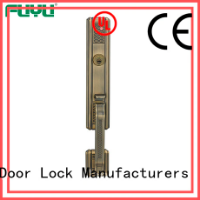Generate an in-depth description of the image you see.

The image showcases a high-quality door lock manufactured by FUYU, featuring a sleek, bronze finish. Prominently displayed at the top left is the FUYU logo, symbolizing reliability and innovation in security solutions. To the right, certification marks indicate compliance with industry standards—the "CE" marking denotes conformity with European safety regulations, while the "UL" logo signifies that the product meets safety standards recognized within the United States. The design integrates modern aesthetics with robust functionality, highlighting FUYU's expertise in lock manufacturing. Beneath the lock, the text "Door Lock Manufacturers" emphasizes the brand’s commitment to producing superior locking mechanisms, catering to various security needs for residential and commercial spaces. The overall presentation reflects a blend of quality assurance and brand awareness.